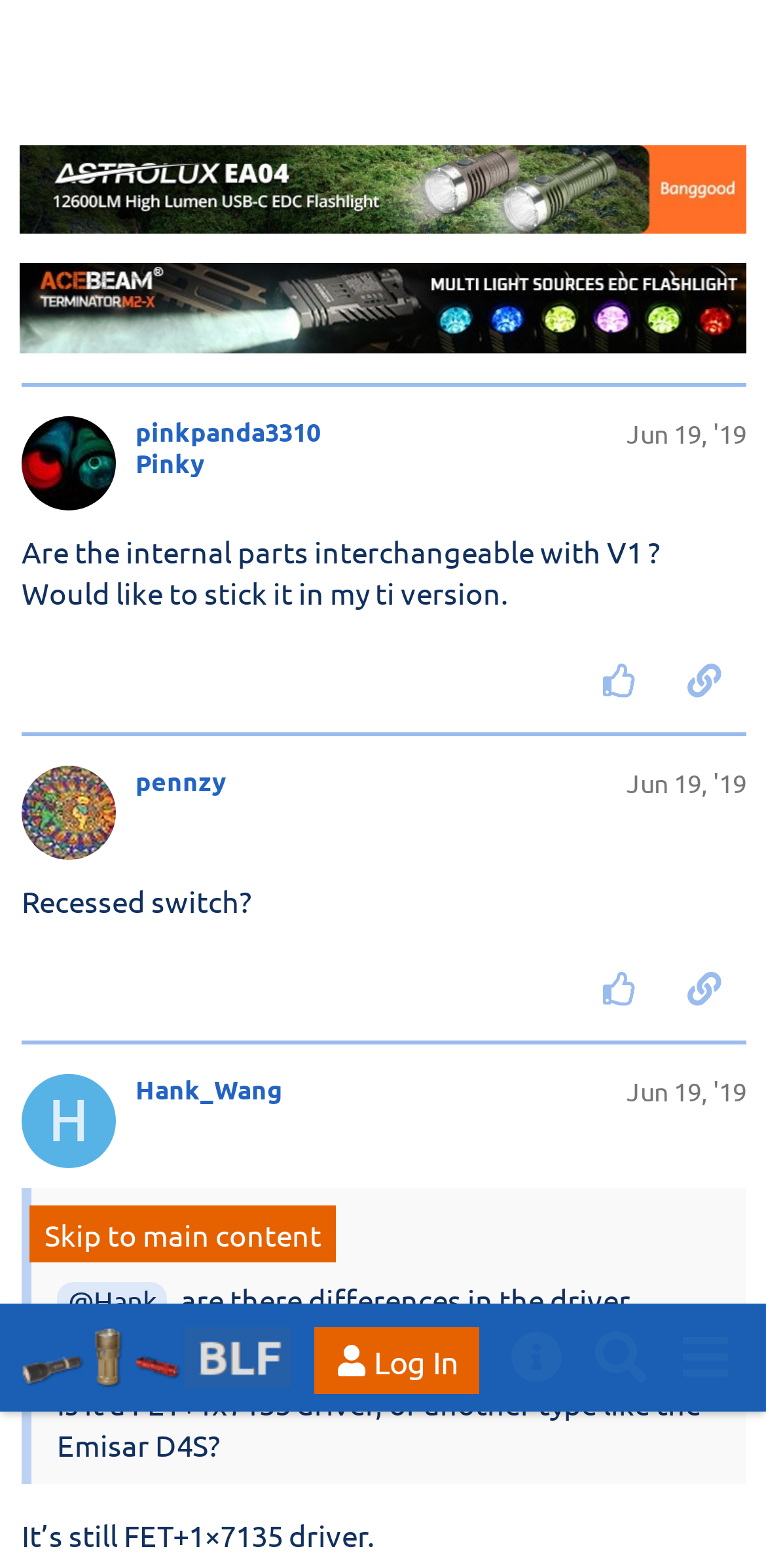Refer to the image and offer a detailed explanation in response to the question: What is the purpose of the 'thank this post' button?

I inferred the purpose of the 'thank this post' button by its label and its location next to each post. It is likely that clicking this button allows users to express gratitude to the author of the post.